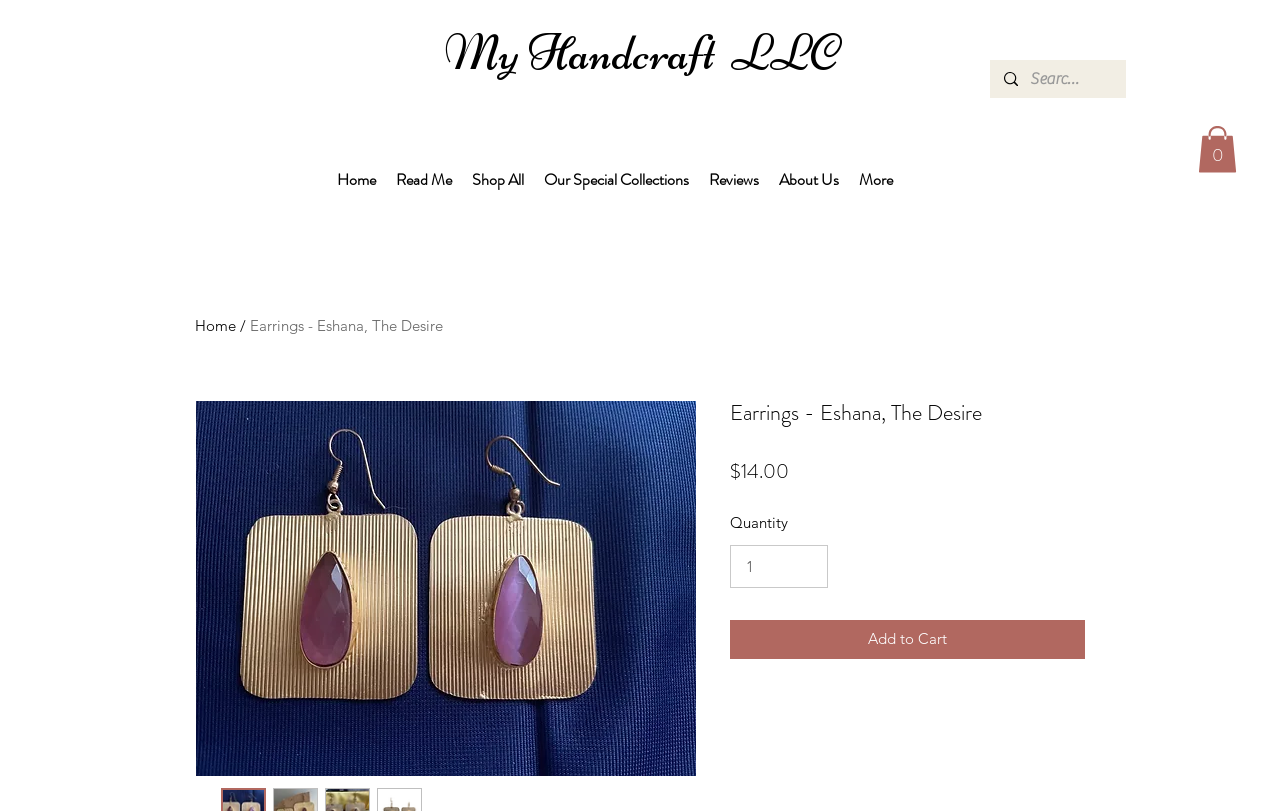Answer this question using a single word or a brief phrase:
What type of product is being displayed?

Earrings